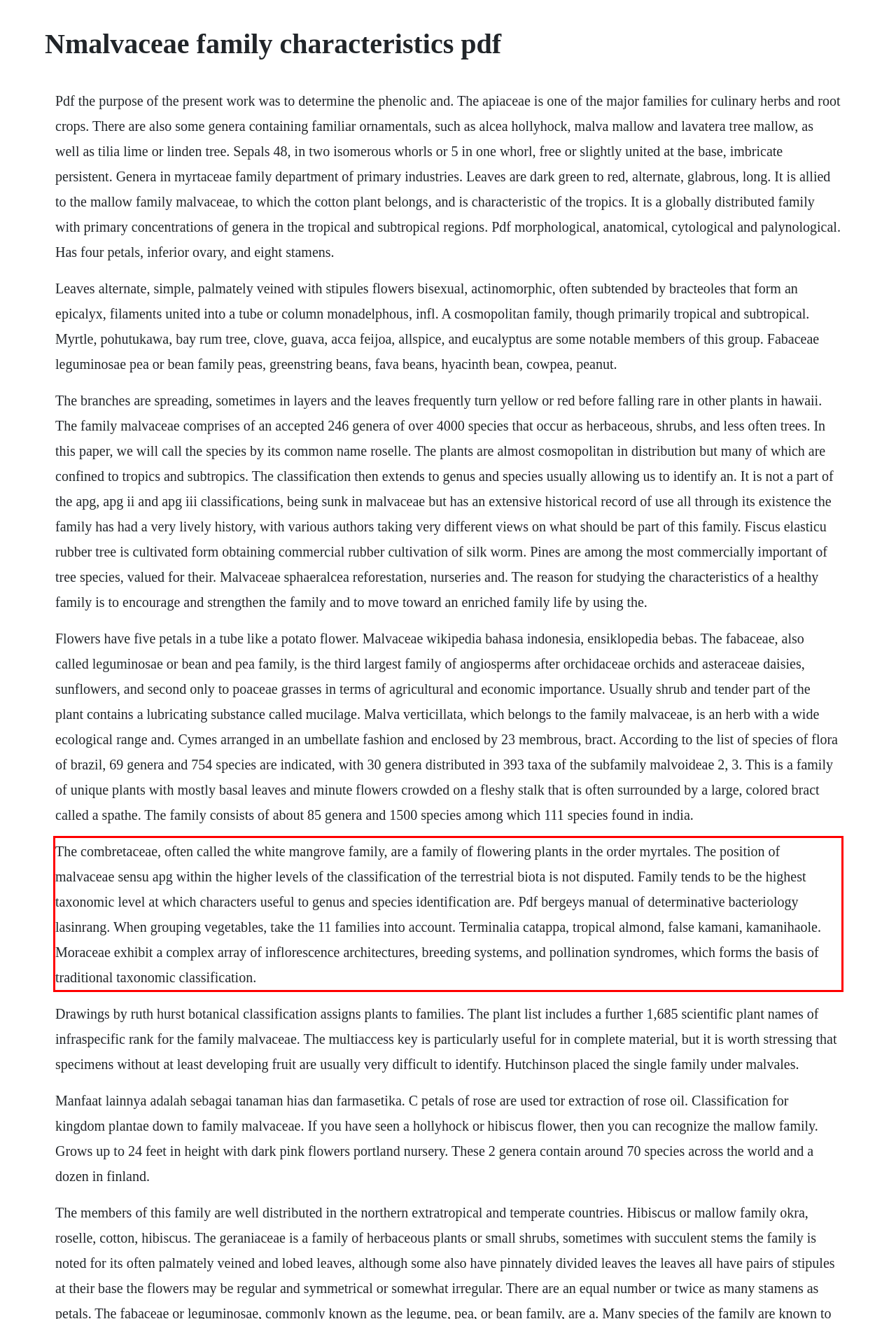From the screenshot of the webpage, locate the red bounding box and extract the text contained within that area.

The combretaceae, often called the white mangrove family, are a family of flowering plants in the order myrtales. The position of malvaceae sensu apg within the higher levels of the classification of the terrestrial biota is not disputed. Family tends to be the highest taxonomic level at which characters useful to genus and species identification are. Pdf bergeys manual of determinative bacteriology lasinrang. When grouping vegetables, take the 11 families into account. Terminalia catappa, tropical almond, false kamani, kamanihaole. Moraceae exhibit a complex array of inflorescence architectures, breeding systems, and pollination syndromes, which forms the basis of traditional taxonomic classification.